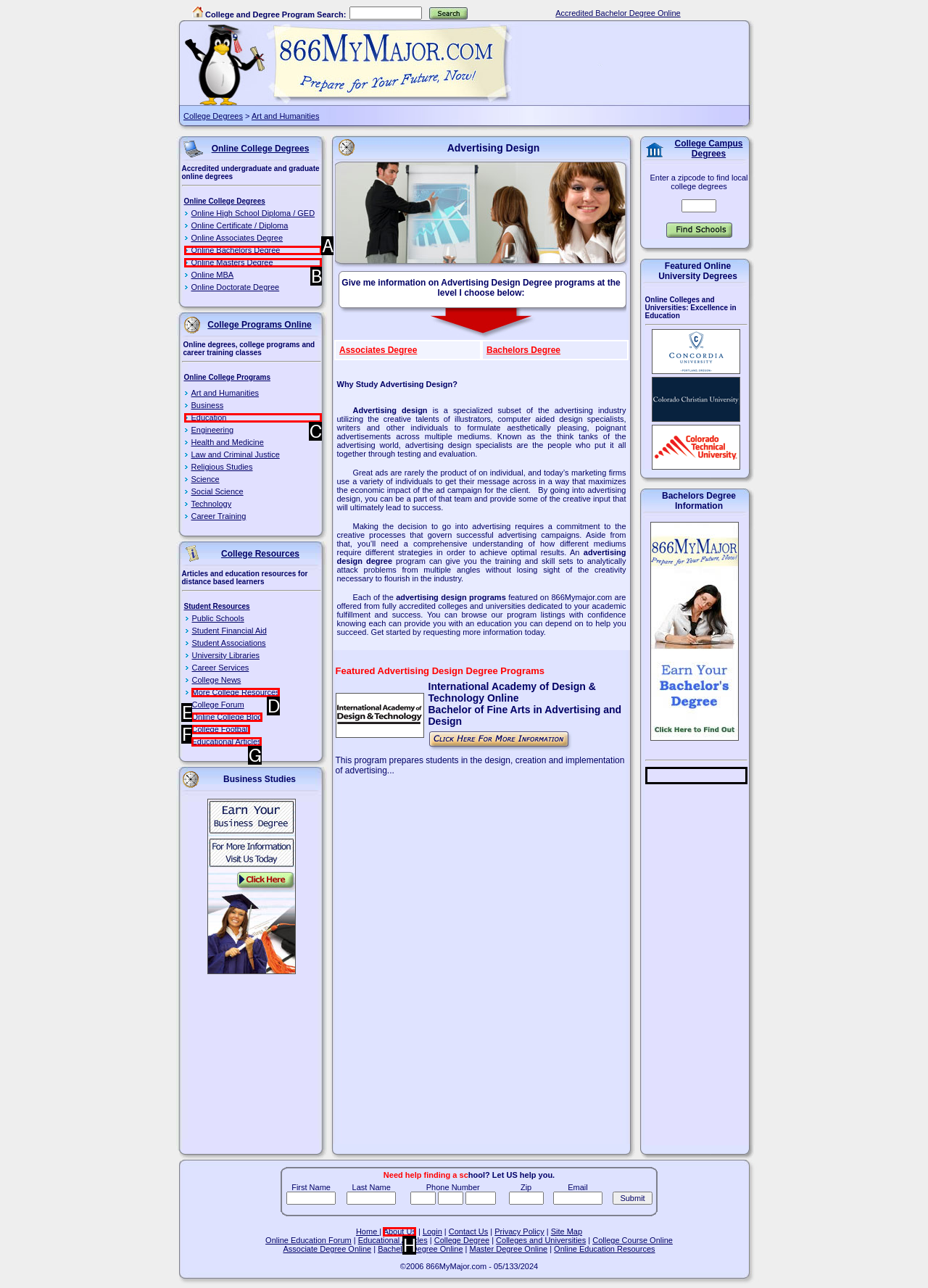Match the following description to a UI element: Online College Blog
Provide the letter of the matching option directly.

E